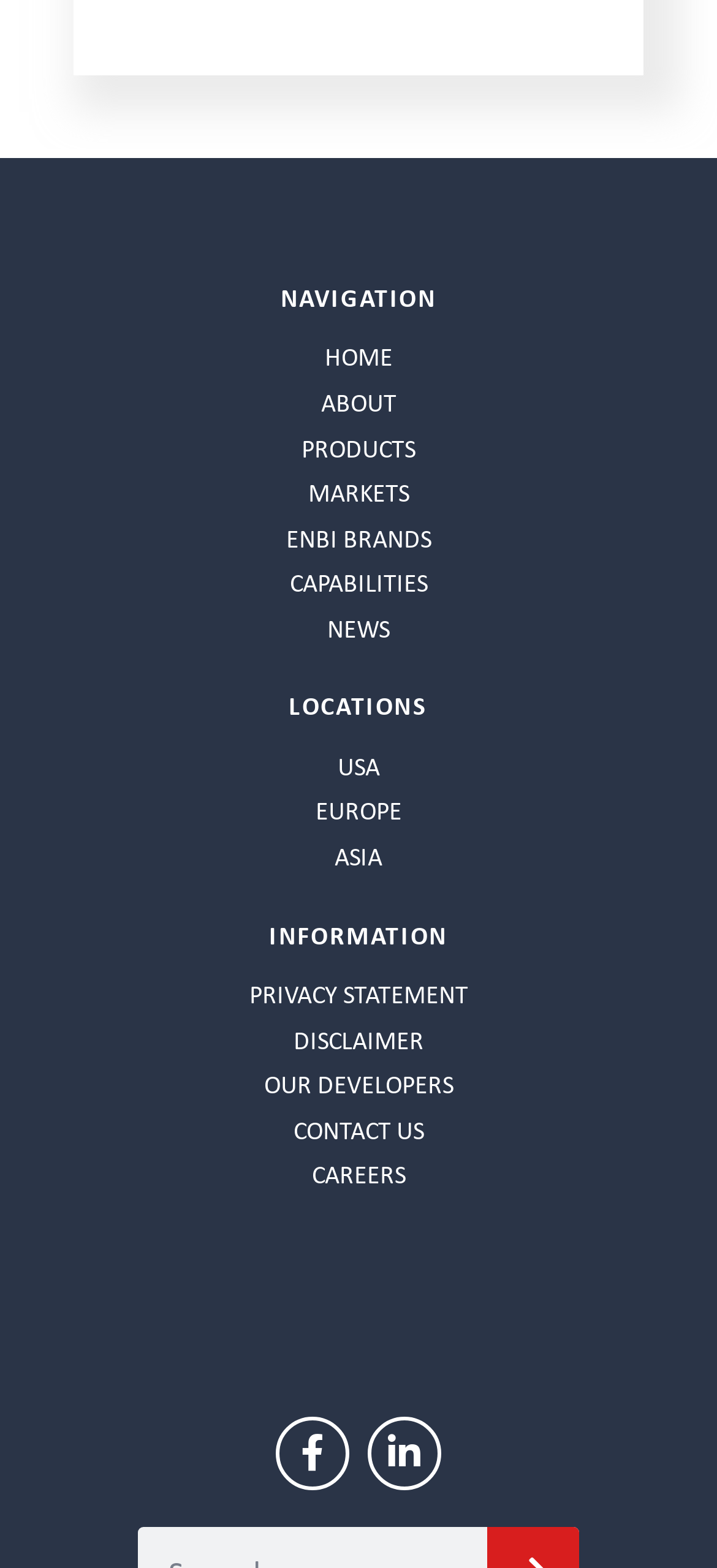Find the bounding box coordinates for the area that should be clicked to accomplish the instruction: "view products".

[0.167, 0.272, 0.833, 0.299]